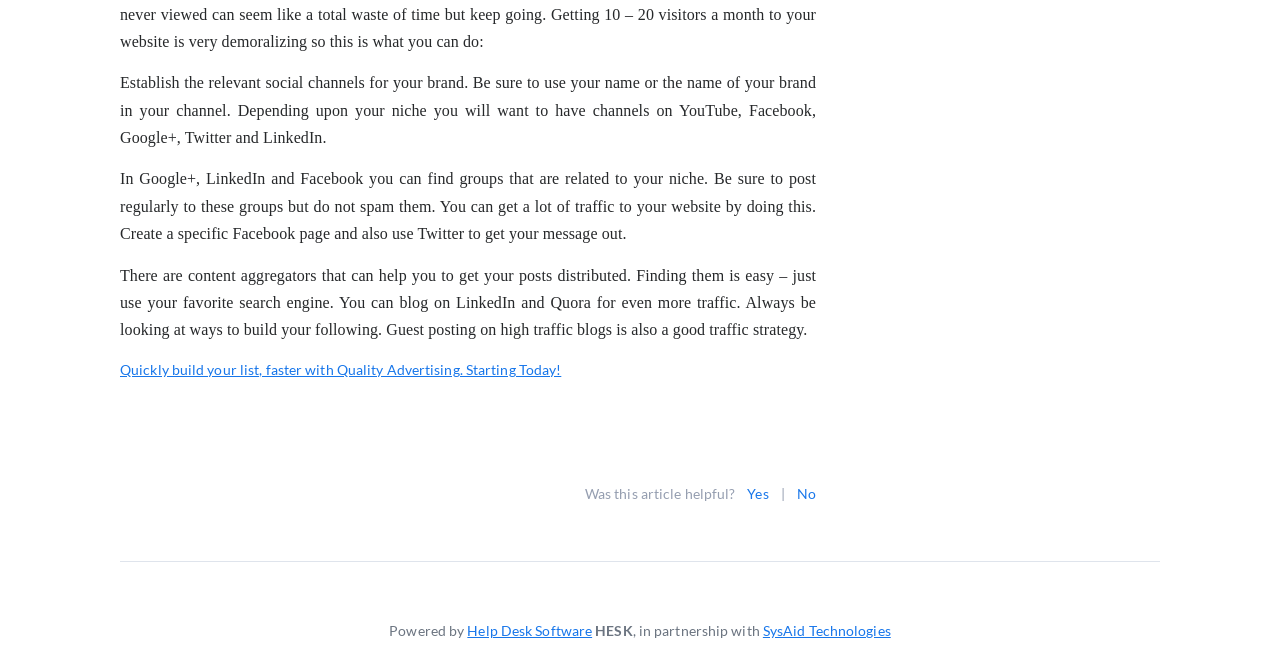What is the benefit of guest posting on high-traffic blogs?
Carefully analyze the image and provide a detailed answer to the question.

The webpage mentions guest posting on high-traffic blogs as a strategy to build one's following, implying that it can help increase one's online presence and reach a larger audience.